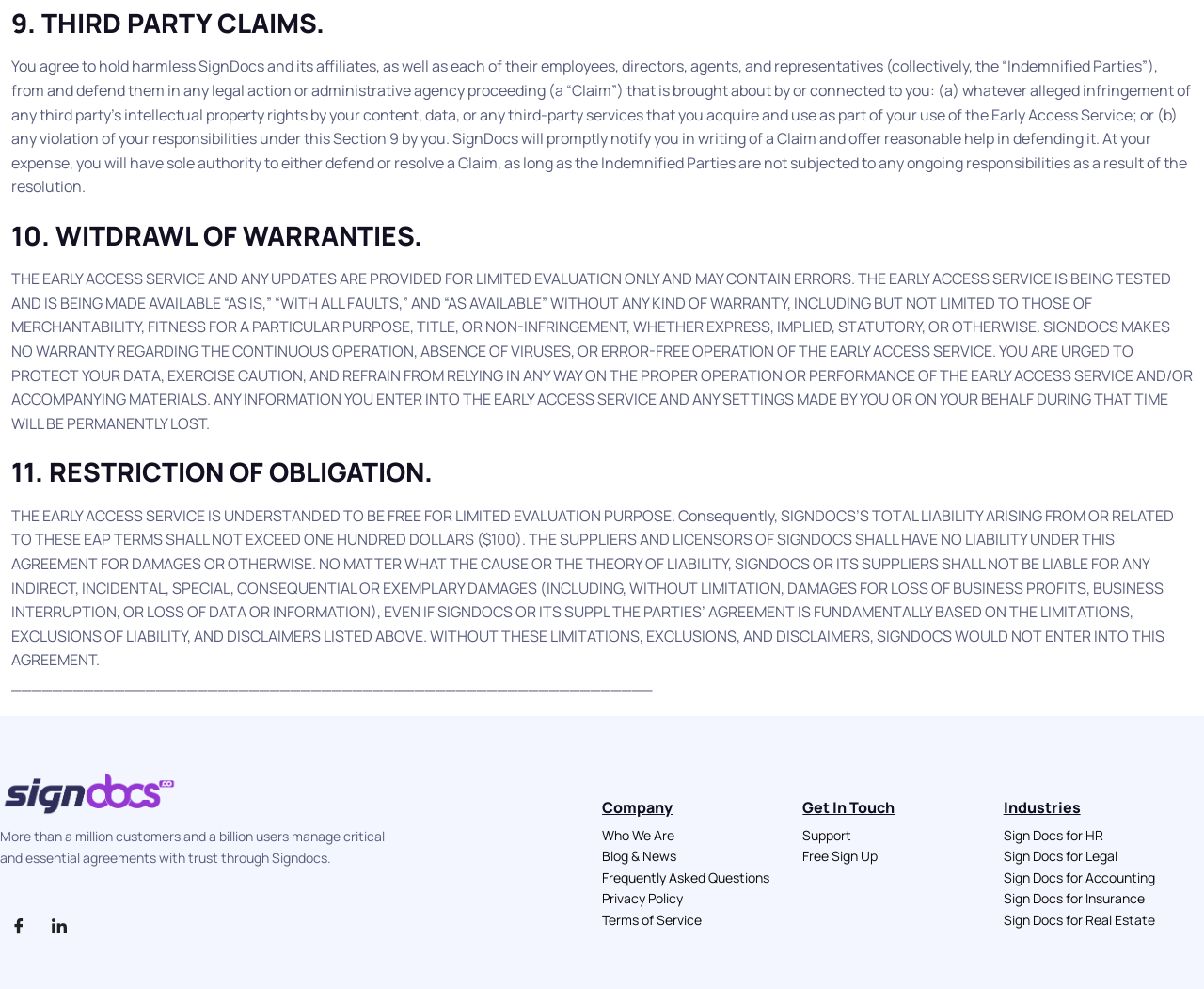Identify the bounding box coordinates of the clickable section necessary to follow the following instruction: "Click on the 'Sign Docs for HR' link". The coordinates should be presented as four float numbers from 0 to 1, i.e., [left, top, right, bottom].

[0.833, 0.834, 1.0, 0.856]